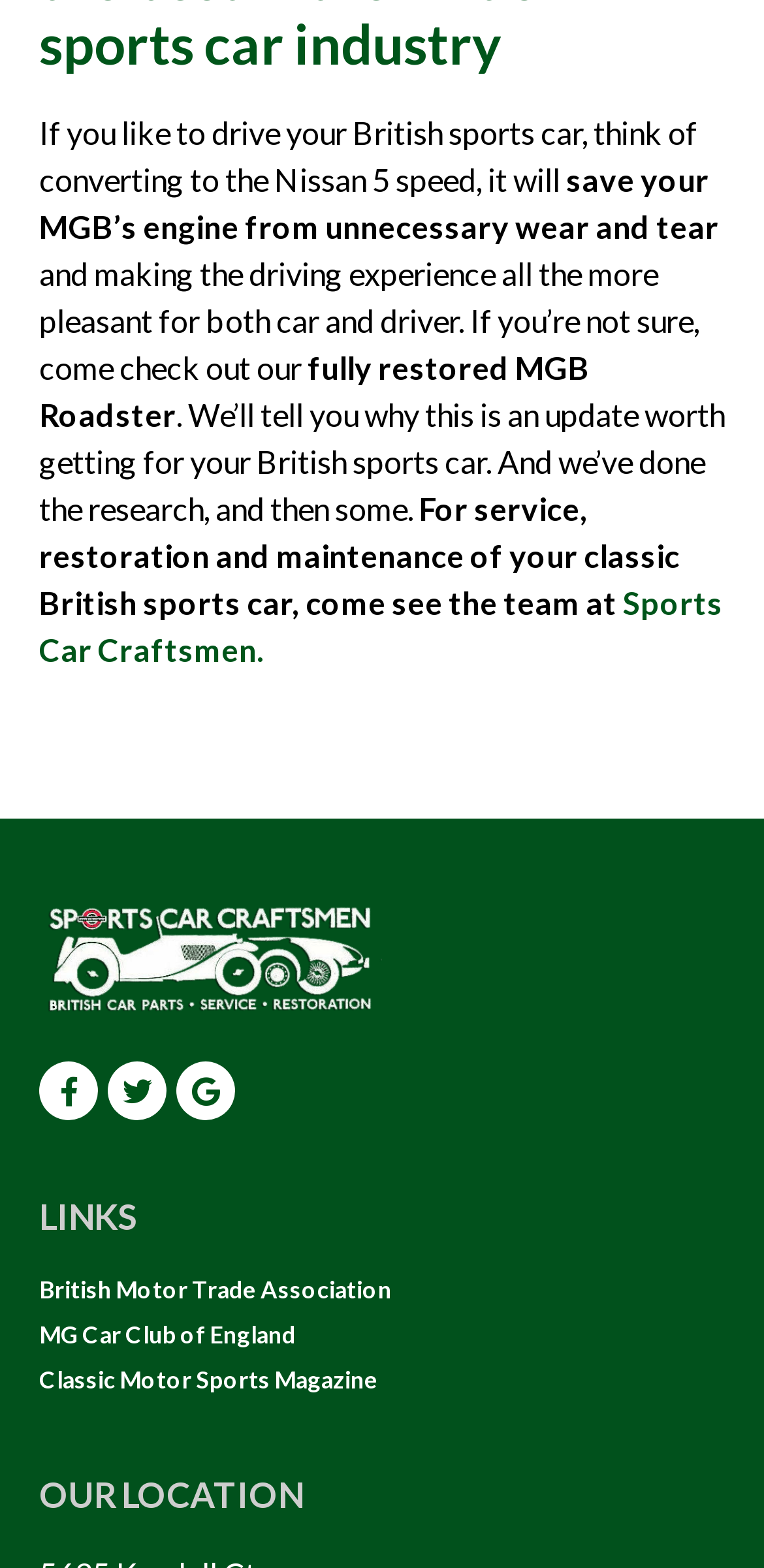How many social media links are present on this webpage?
Using the information presented in the image, please offer a detailed response to the question.

By examining the link elements, I found three social media links: Facebook, Twitter, and Google.